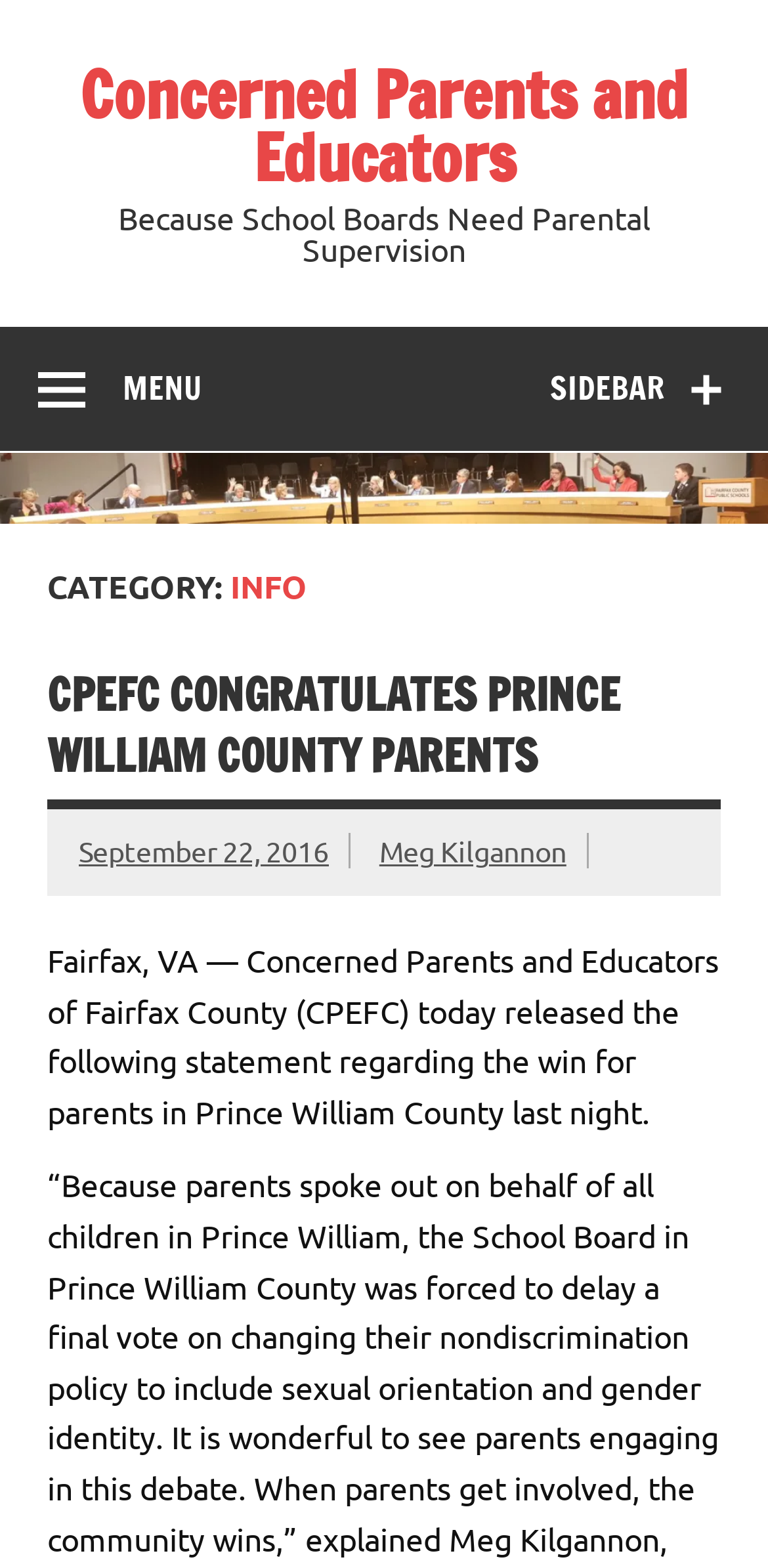Please provide a short answer using a single word or phrase for the question:
What is the date of the article?

September 22, 2016